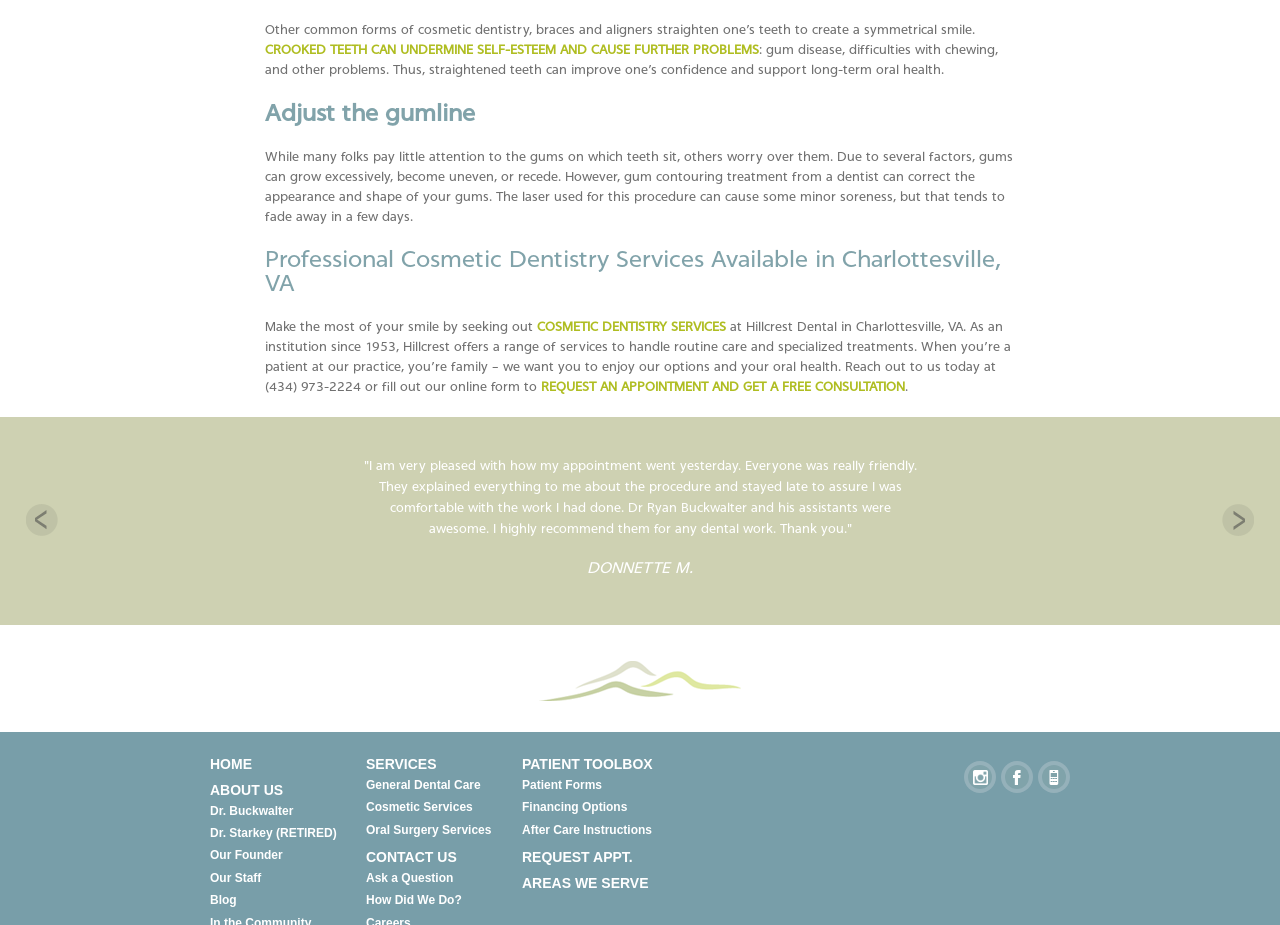Please provide the bounding box coordinates for the element that needs to be clicked to perform the instruction: "Read about general dental care services". The coordinates must consist of four float numbers between 0 and 1, formatted as [left, top, right, bottom].

[0.286, 0.841, 0.376, 0.856]